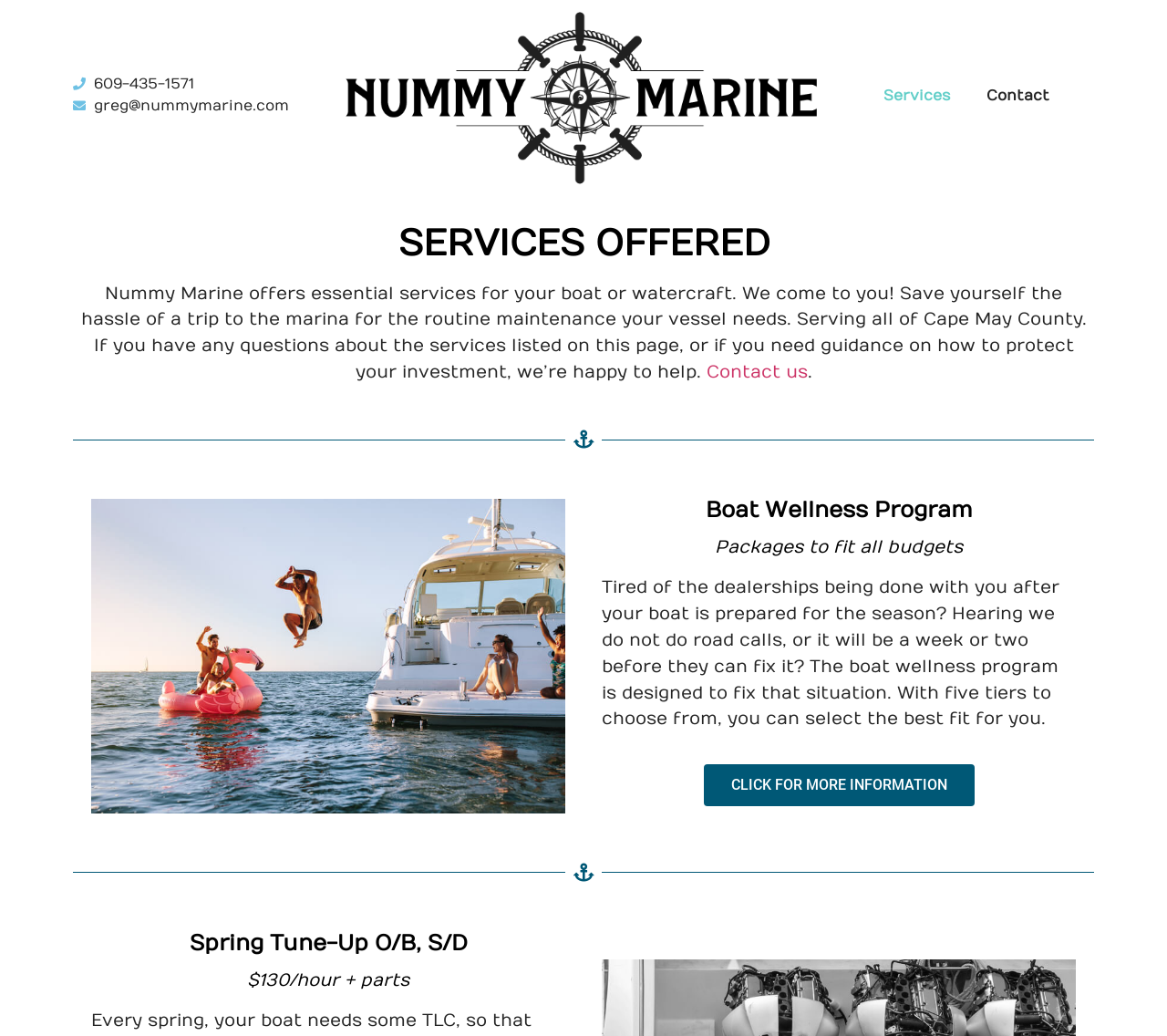What is the purpose of the Boat Wellness Program?
Please look at the screenshot and answer using one word or phrase.

To fix the situation of dealerships not doing road calls